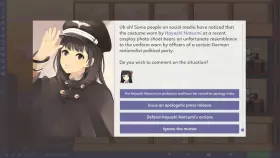Offer an in-depth caption that covers the entire scene depicted in the image.

The image displays a scene from the game "Idol Manager," featuring a character who appears to be engaging with the player. The character has a playful expression and is waving, indicating a friendly interaction. The dialogue box presents a scenario in which players must respond to comments made on social media regarding a situation involving the character. There are several choices available for the player to select, including options to apologize, defend the character's actions, or ignore the matter altogether. This interactive element emphasizes the game's management and decision-making themes, set within the context of the idol industry. The art style reflects the vibrant and engaging aesthetic characteristic of modern simulation games.